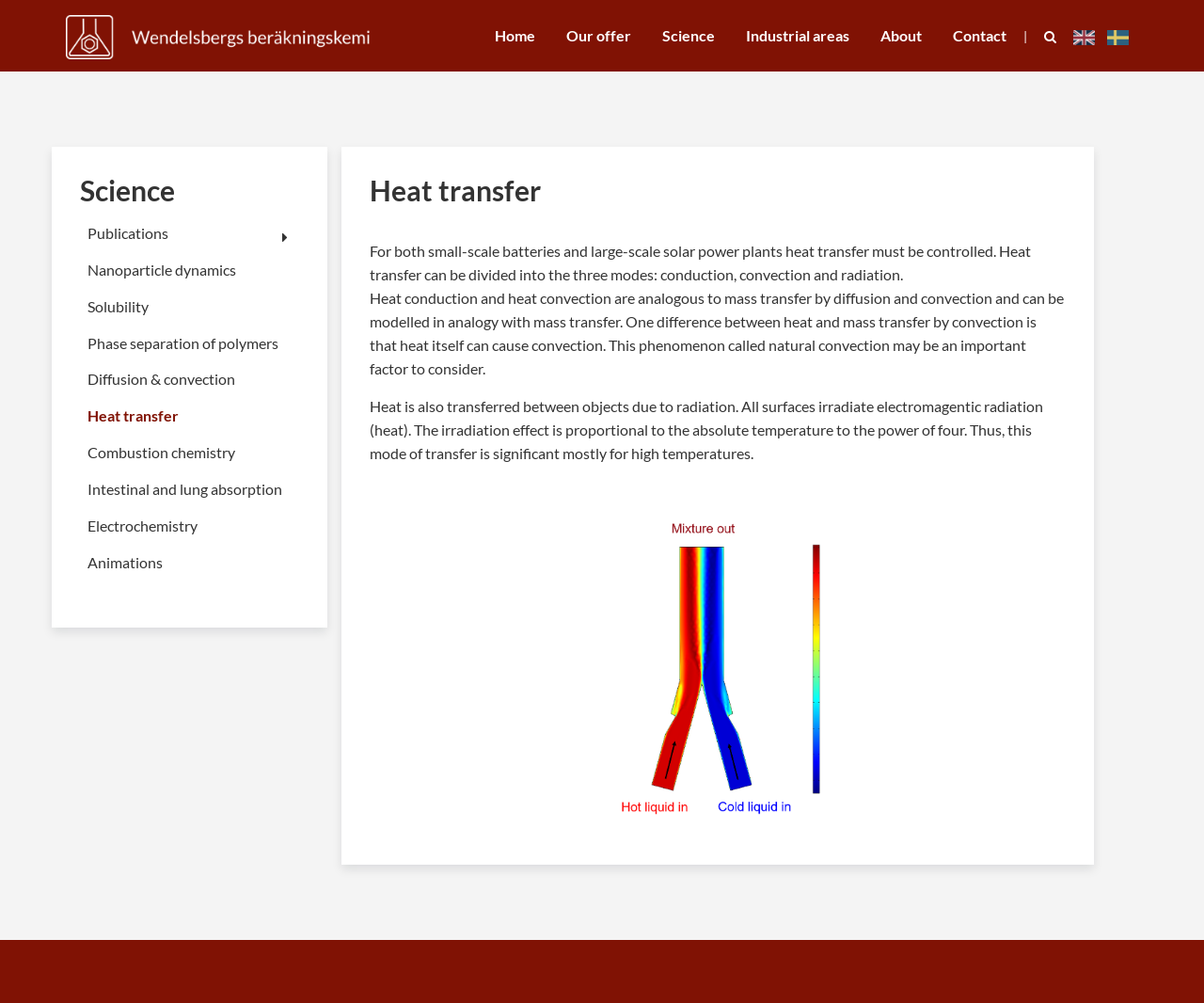Provide the bounding box coordinates of the HTML element this sentence describes: "Diffusion & convection". The bounding box coordinates consist of four float numbers between 0 and 1, i.e., [left, top, right, bottom].

[0.069, 0.363, 0.246, 0.394]